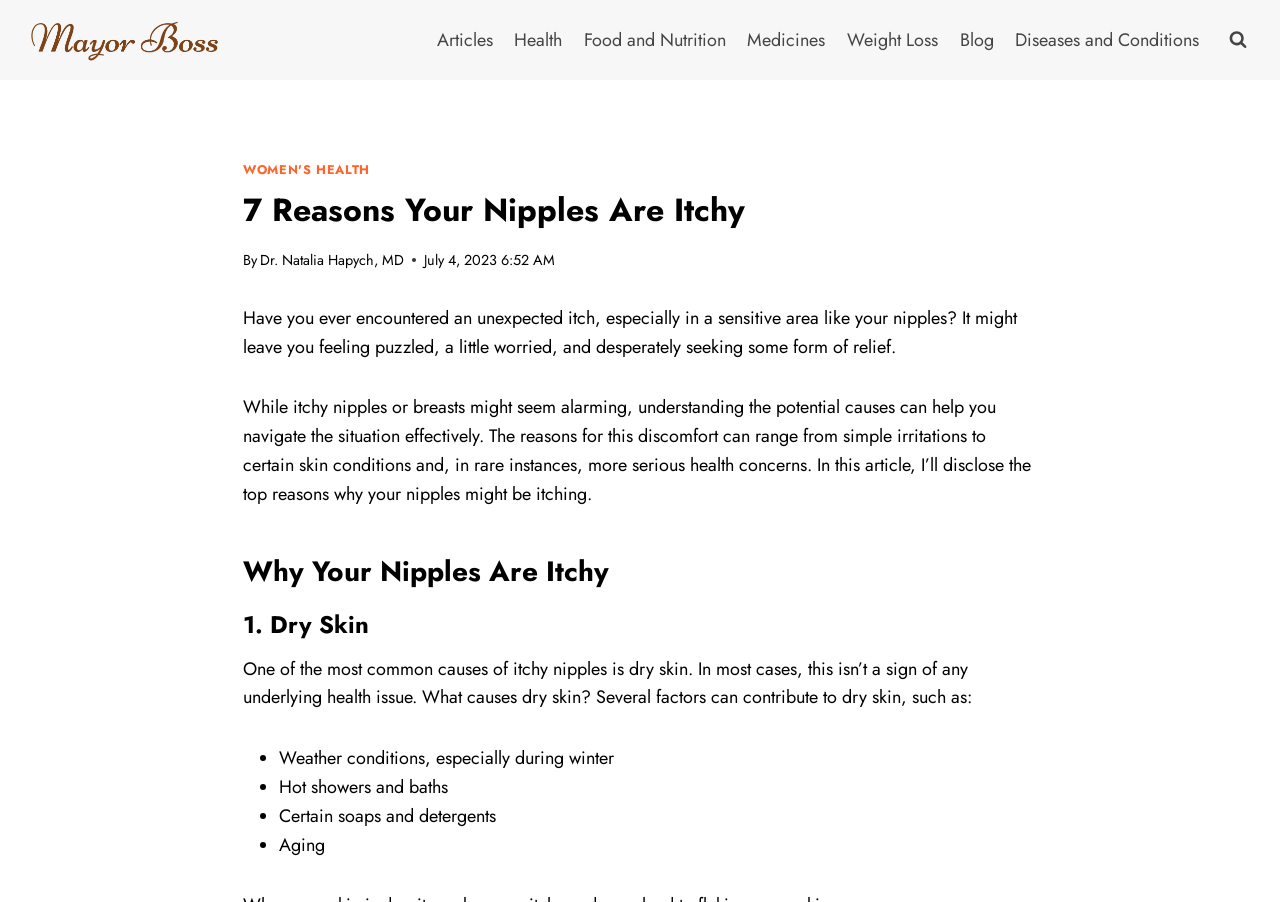Please identify the primary heading of the webpage and give its text content.

7 Reasons Your Nipples Are Itchy